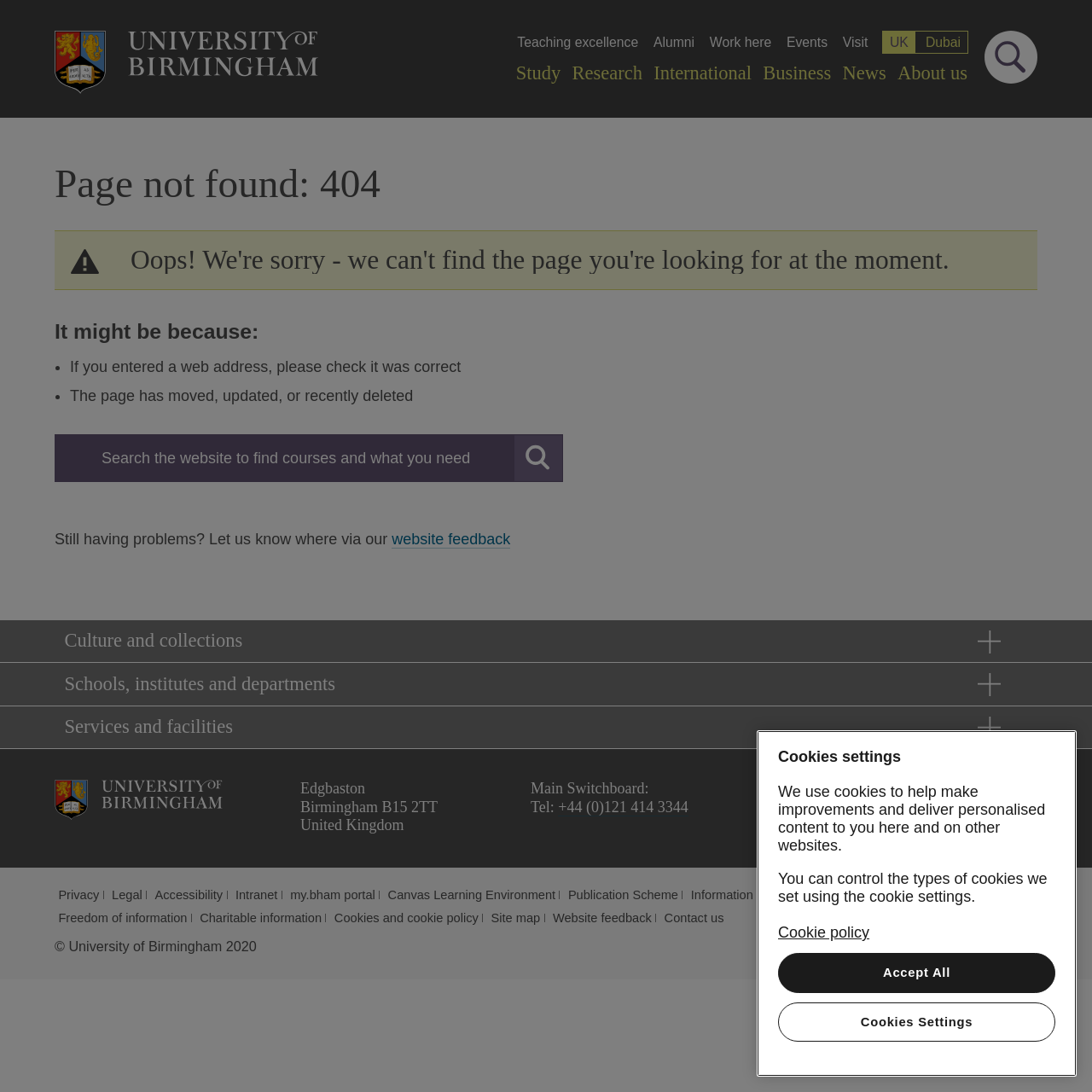Please identify the bounding box coordinates of the clickable region that I should interact with to perform the following instruction: "Learn about culture and collections". The coordinates should be expressed as four float numbers between 0 and 1, i.e., [left, top, right, bottom].

[0.059, 0.578, 0.93, 0.596]